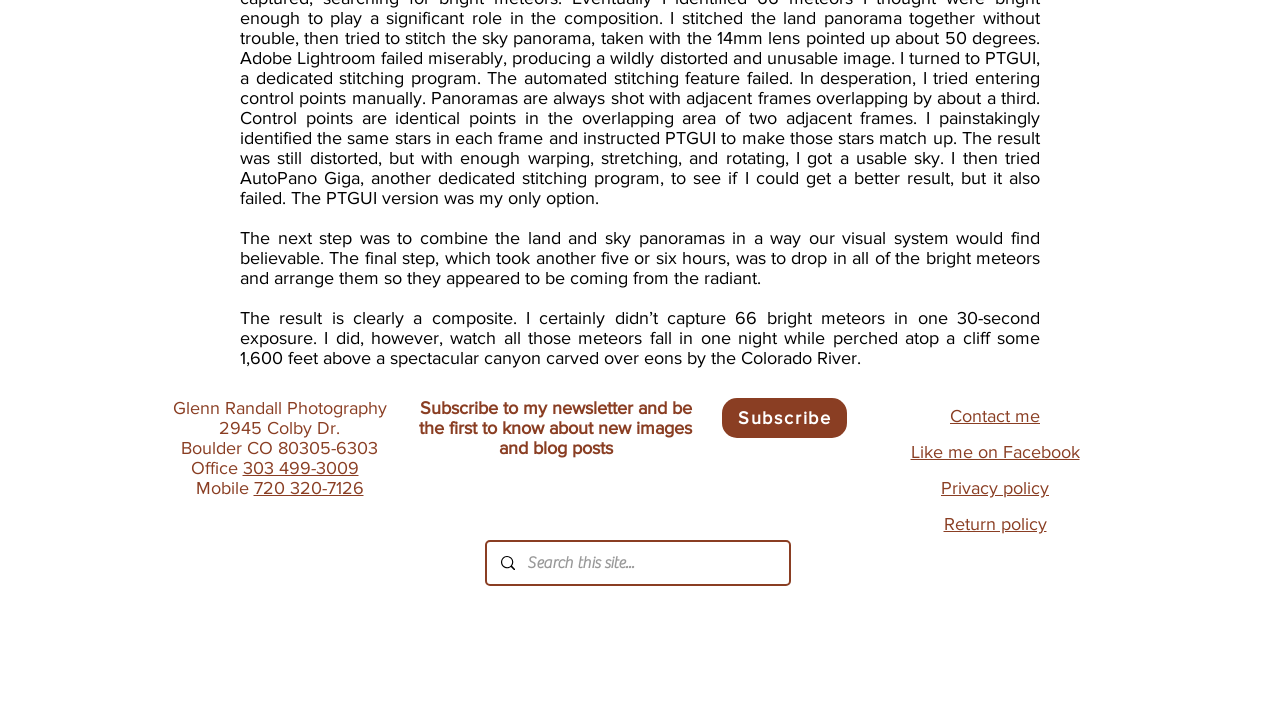Please find the bounding box coordinates of the clickable region needed to complete the following instruction: "View return policy". The bounding box coordinates must consist of four float numbers between 0 and 1, i.e., [left, top, right, bottom].

[0.737, 0.728, 0.818, 0.757]